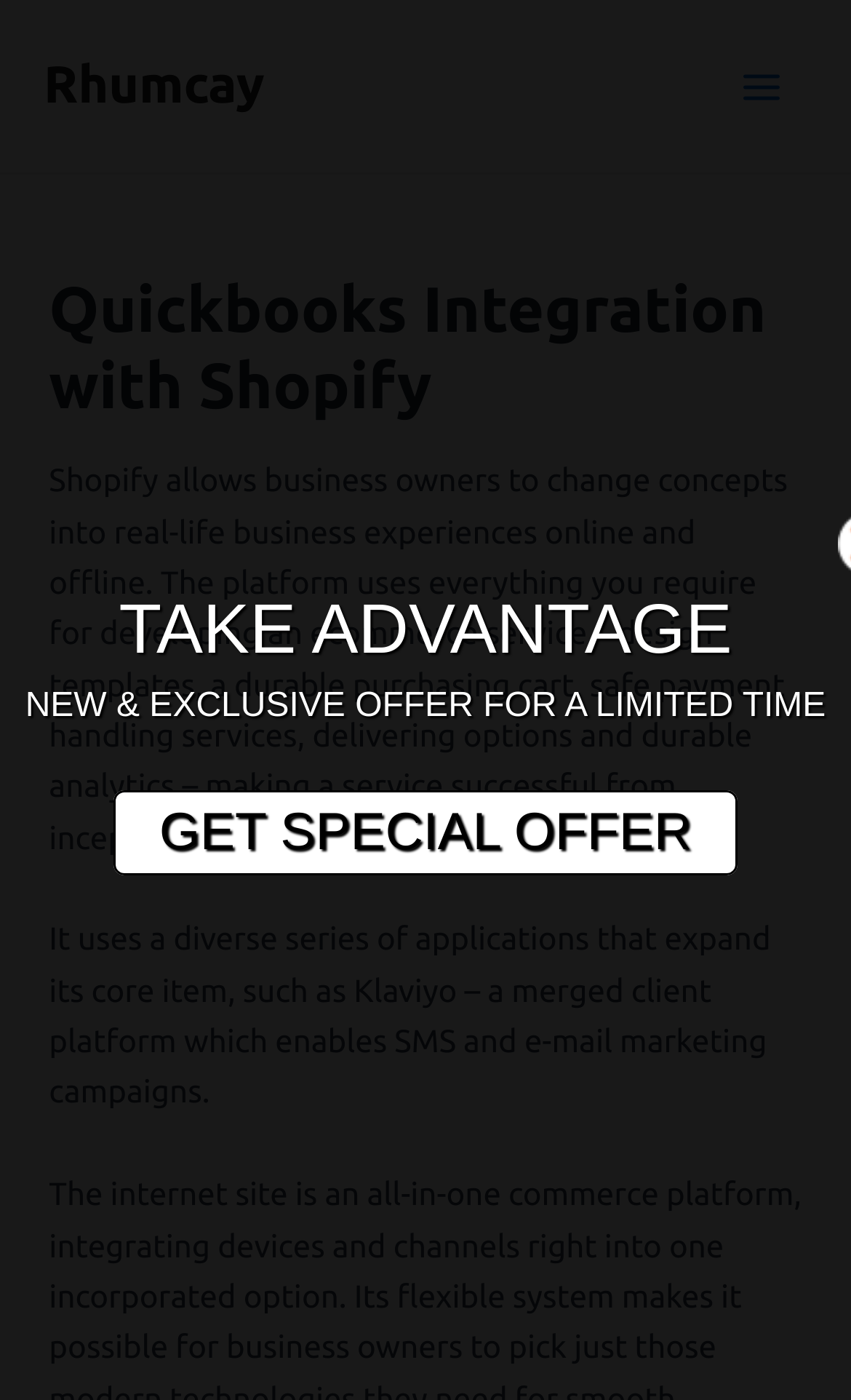What is the name of the application mentioned?
Please provide a comprehensive answer based on the visual information in the image.

The webpage mentions Klaviyo as a merged client platform that enables SMS and e-mail marketing campaigns, which is one of the diverse series of applications that expand Shopify's core item.